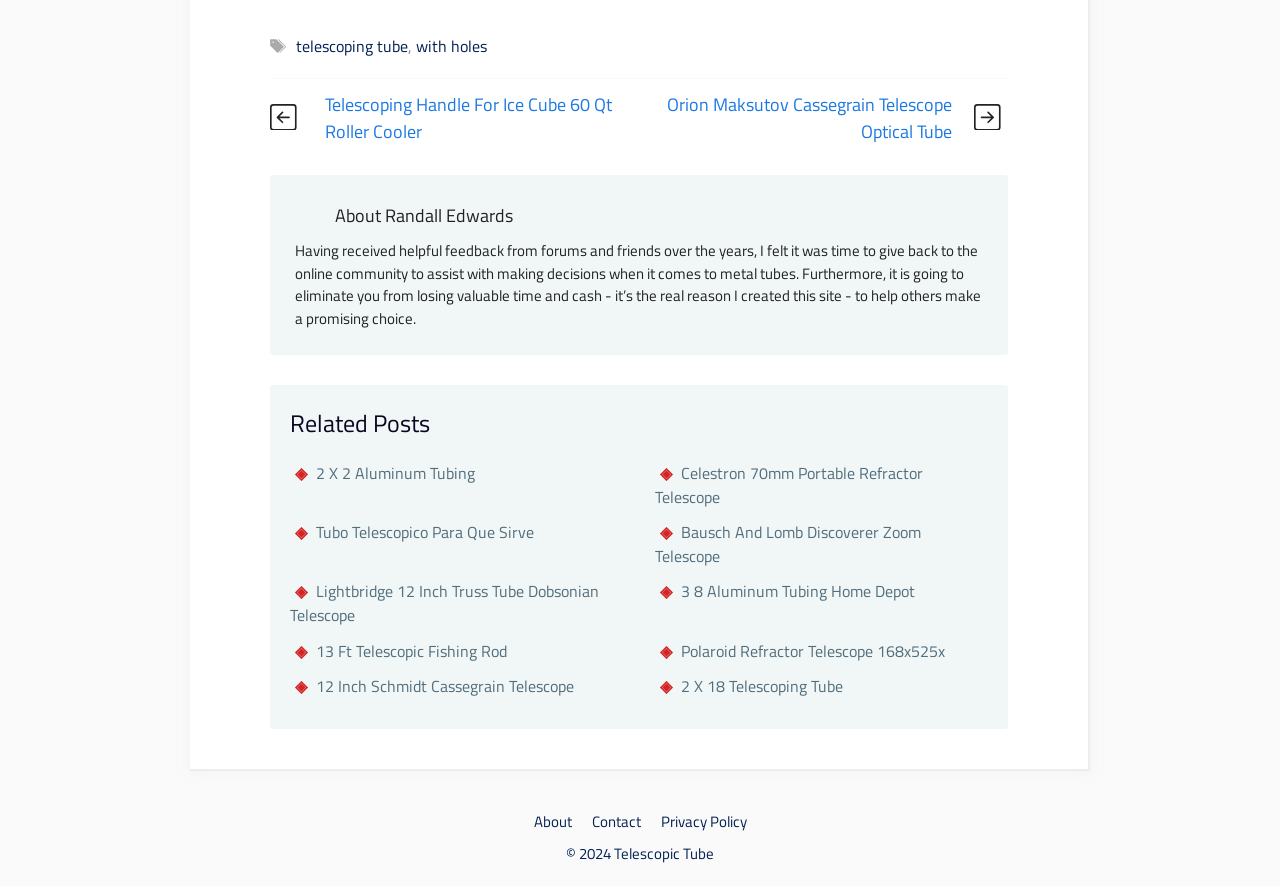Indicate the bounding box coordinates of the element that must be clicked to execute the instruction: "read about Randall Edwards". The coordinates should be given as four float numbers between 0 and 1, i.e., [left, top, right, bottom].

[0.262, 0.227, 0.401, 0.258]